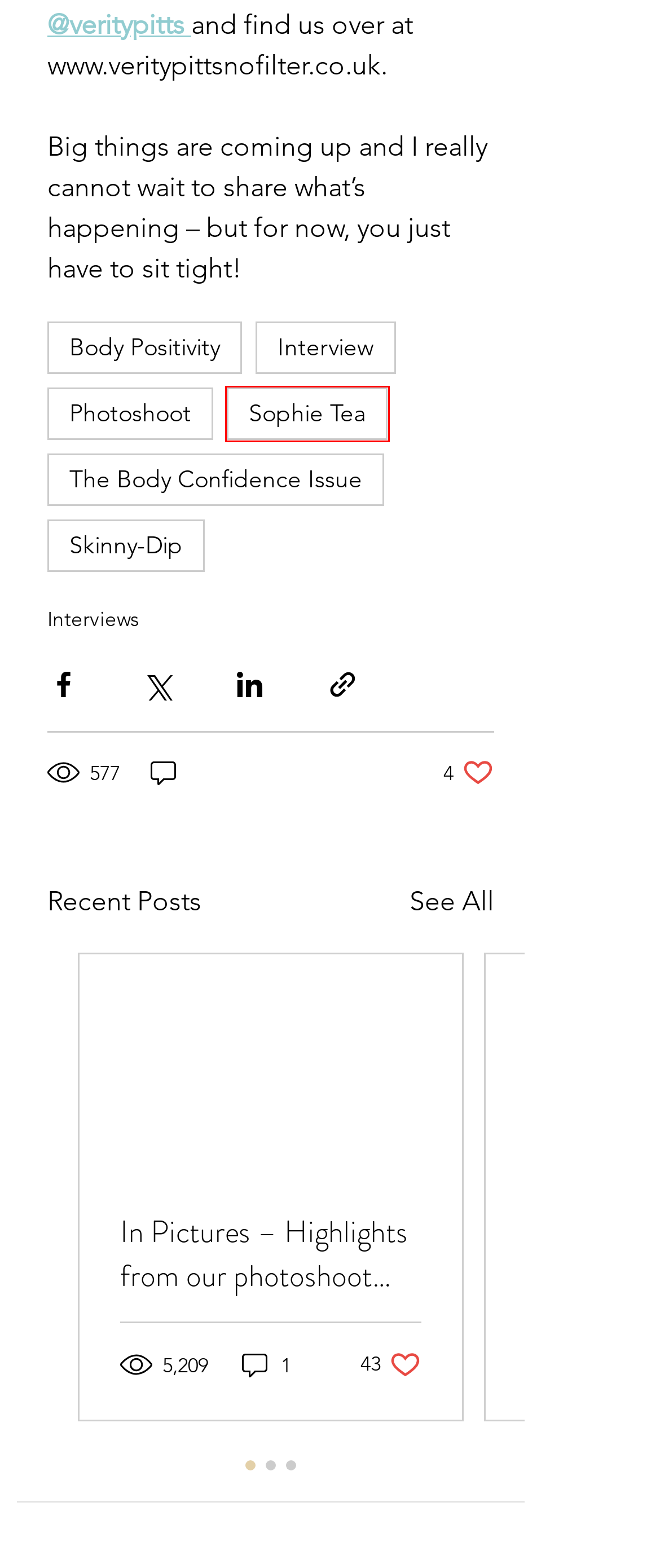Check out the screenshot of a webpage with a red rectangle bounding box. Select the best fitting webpage description that aligns with the new webpage after clicking the element inside the bounding box. Here are the candidates:
A. Sophie Tea | Britain Uncovered
B. Body Positivity | Britain Uncovered
C. Interviews
D. The Body Confidence Issue | Britain Uncovered
E. Interview | Britain Uncovered
F. Highlights from our photoshoot with Jessica Hake & Verity Pitts!
G. Skinny-Dip | Britain Uncovered
H. Photoshoot | Britain Uncovered

A